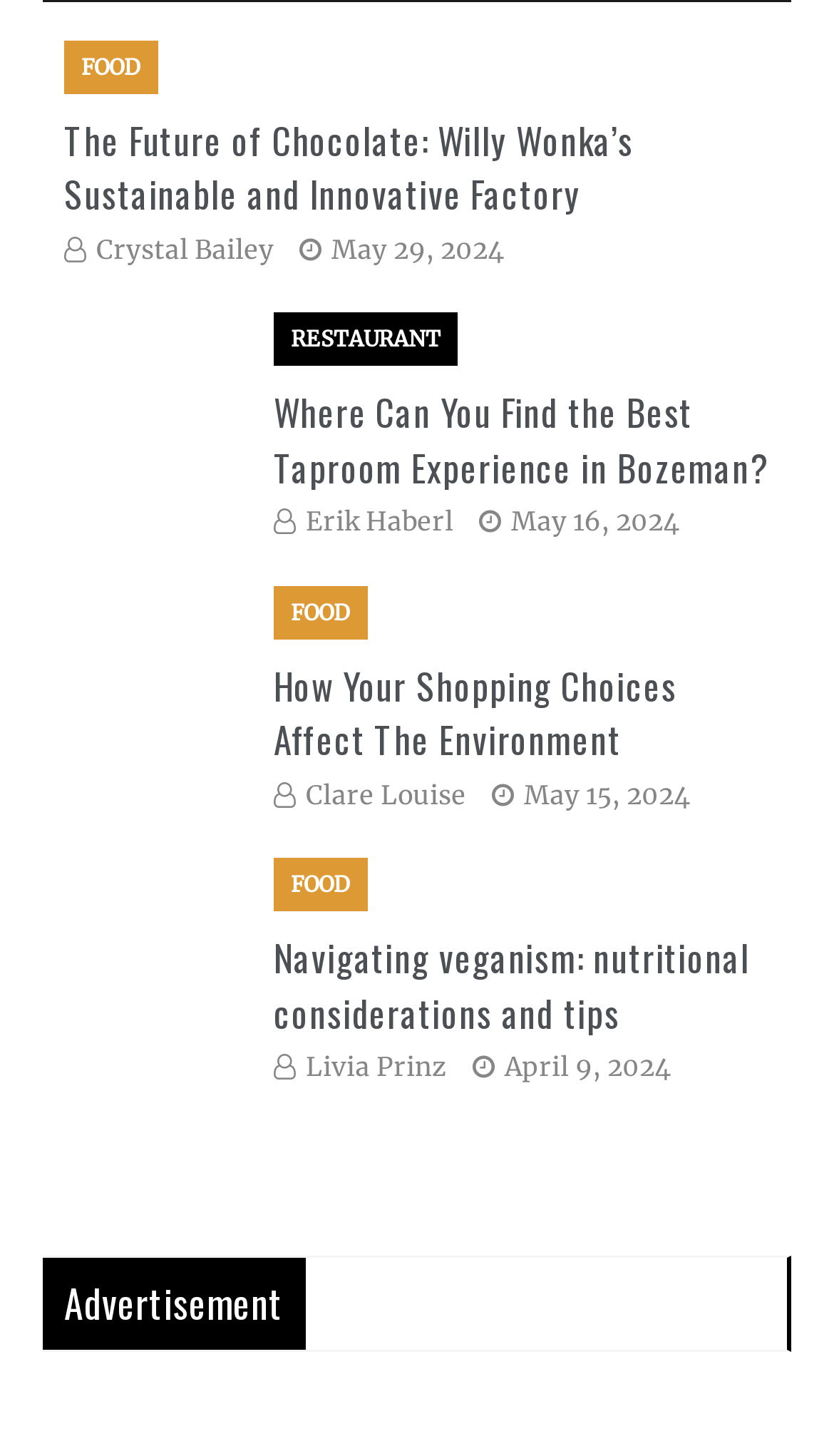What is the topic of the article 'Navigating veganism: nutritional considerations and tips'?
Answer briefly with a single word or phrase based on the image.

veganism